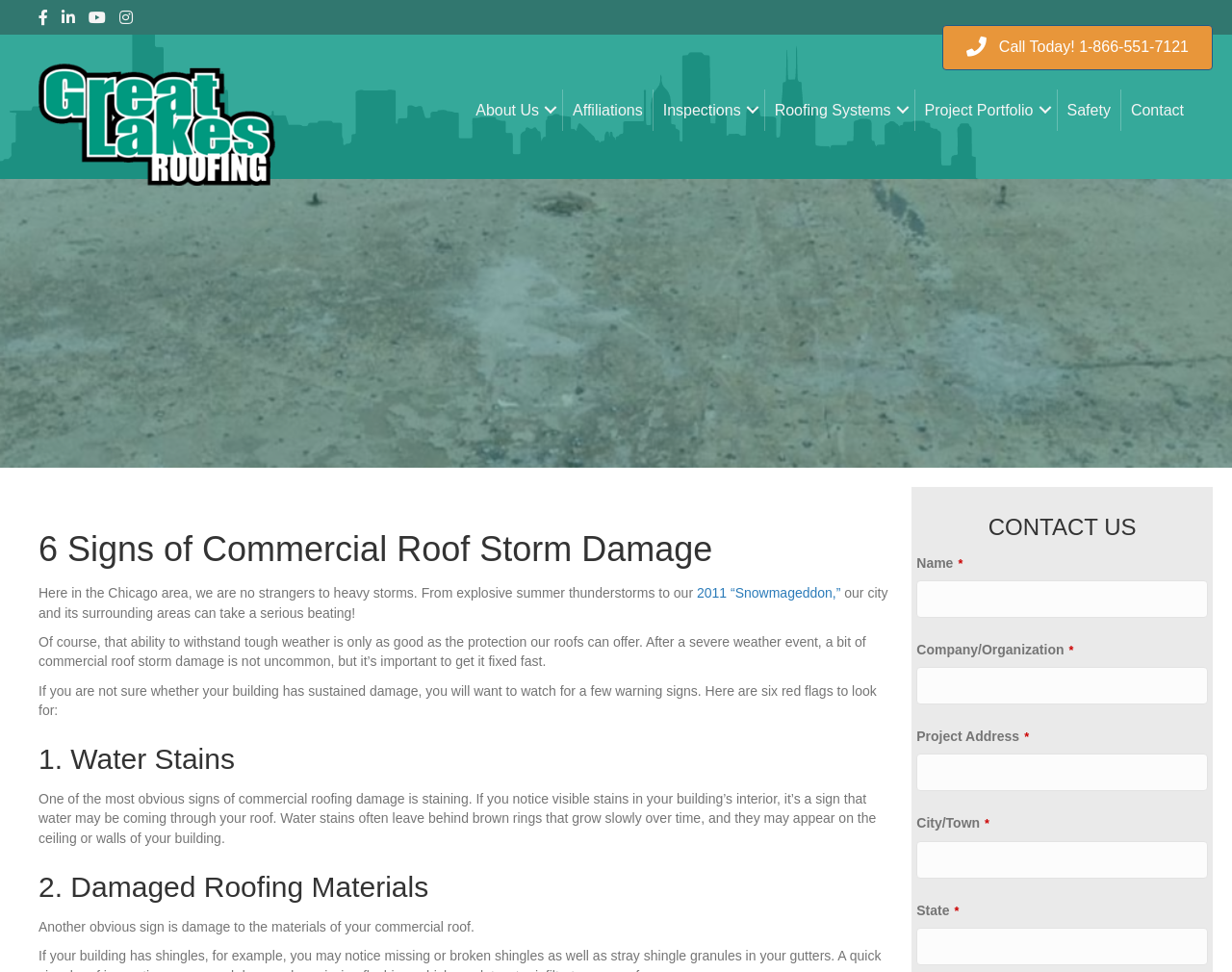Locate the bounding box coordinates of the UI element described by: "Pressbooks Directory". The bounding box coordinates should consist of four float numbers between 0 and 1, i.e., [left, top, right, bottom].

None